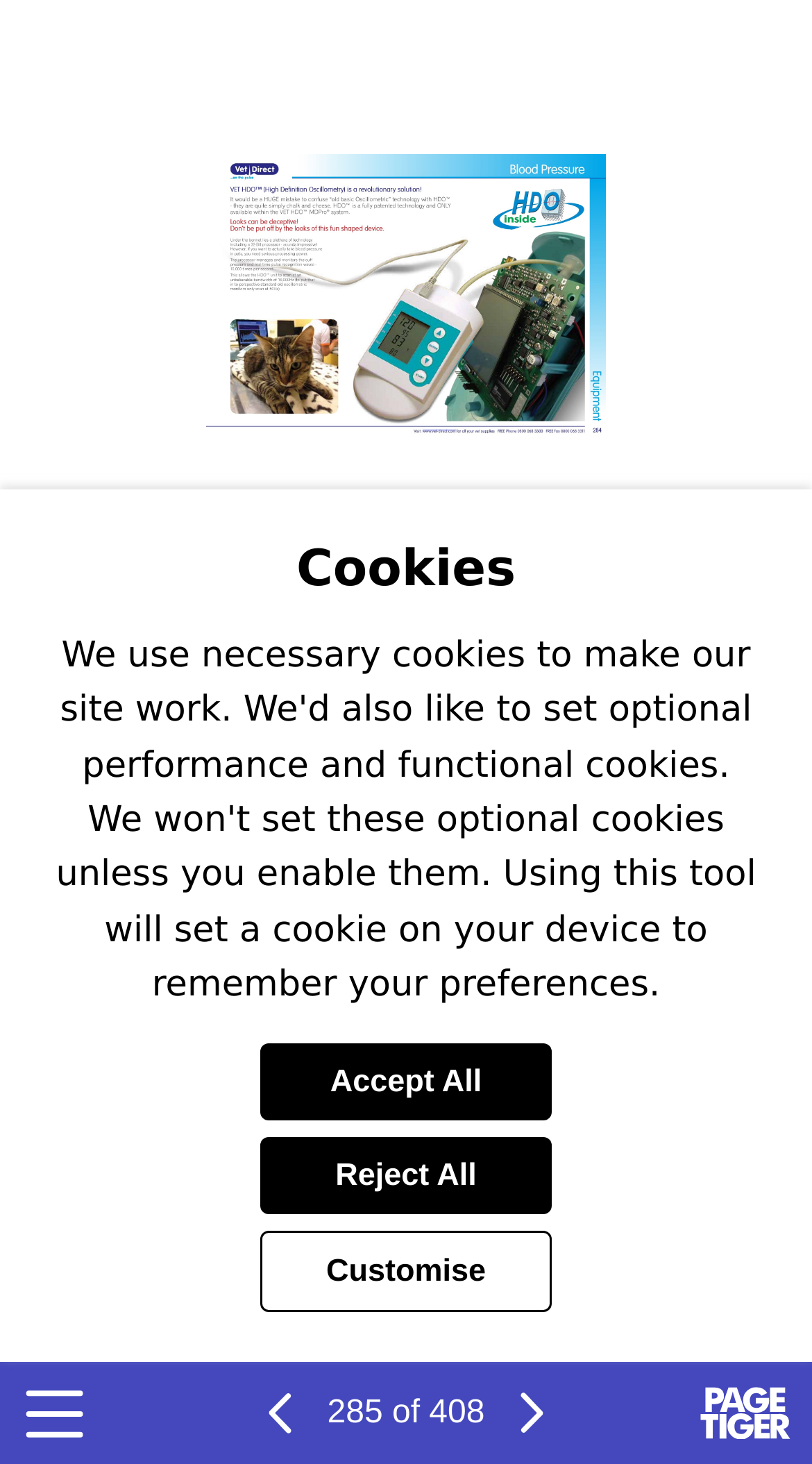Offer a detailed account of what is visible on the webpage.

The webpage is a catalogue page from Vet Direct 2021. At the top left corner, there is a "MENU" button. Below it, there is a main section that takes up most of the page, containing two images side by side, labeled as "page 286" and "page 285". 

In the middle of the page, there is a link to visit the website www.vet-direct.com. 

At the bottom of the page, there is a section related to cookies, with a heading "Cookies" and three buttons: "Accept all cookies", "Reject all cookies", and "Customise cookies". Each button has a corresponding text label. 

To the right of the cookies section, there are several buttons and links. From top to bottom, there is a "Toolbar Items" button with a popup menu, a "Previous Page" button, a button displaying the current page number "Page 285 of 408", a "Next Page" button, and a link "Powered by PageTiger" with an accompanying image.